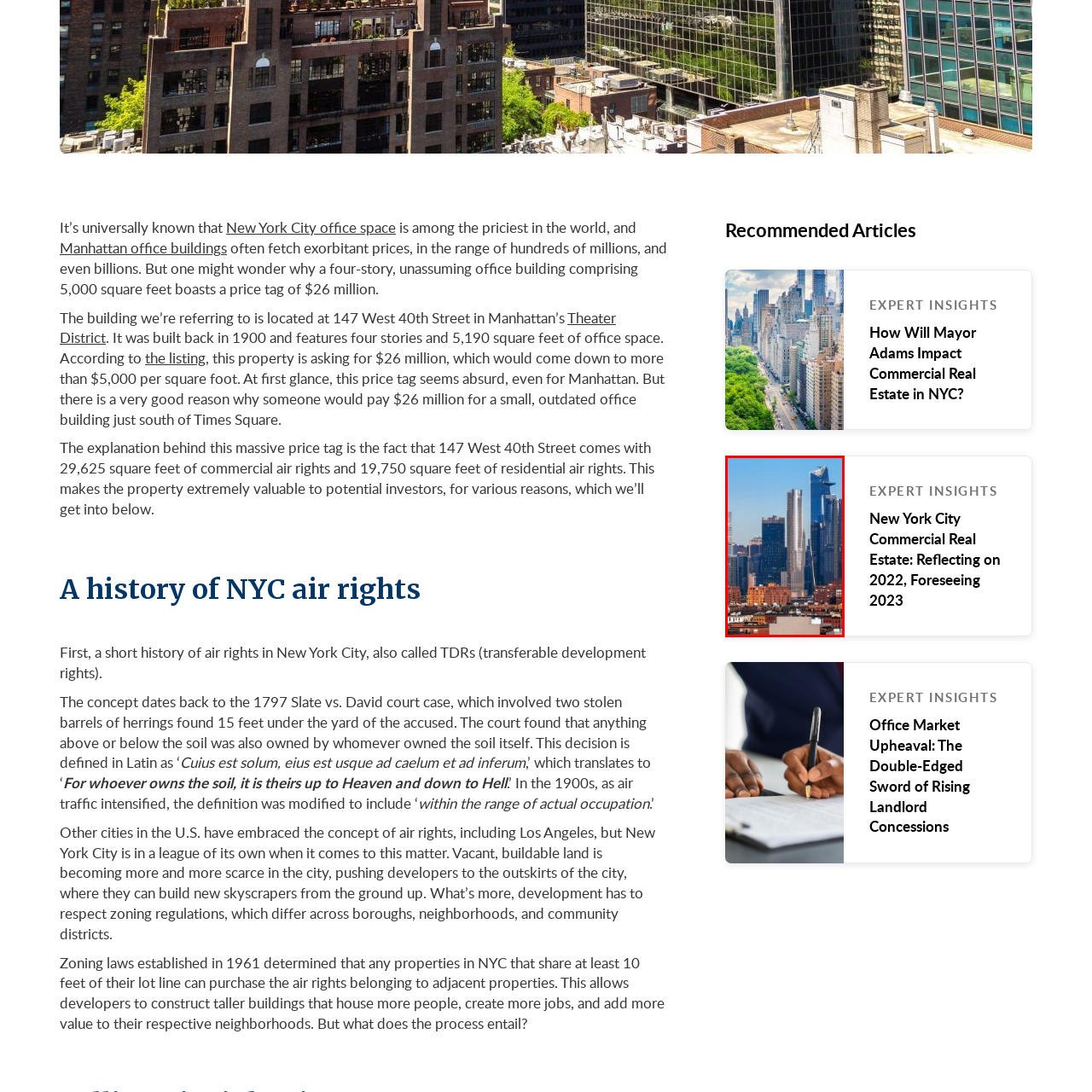Generate an elaborate caption for the image highlighted within the red boundary.

The image showcases a stunning view of the Manhattan skyline, emphasizing the dynamic evolution of New York City's commercial real estate landscape. Towering skyscrapers, including modern architectural marvels, stand prominently against a clear blue sky, reflecting the ongoing changes influenced by current urban development trends. This imagery aligns with discussions surrounding the impact of Mayor Adams on NYC's commercial market, highlighting significant transformations and investment opportunities within the city. The juxtaposition of traditional buildings in the foreground with sleek, contemporary structures in the background encapsulates the vibrant contrast that characterizes New York's ever-evolving urban environment.